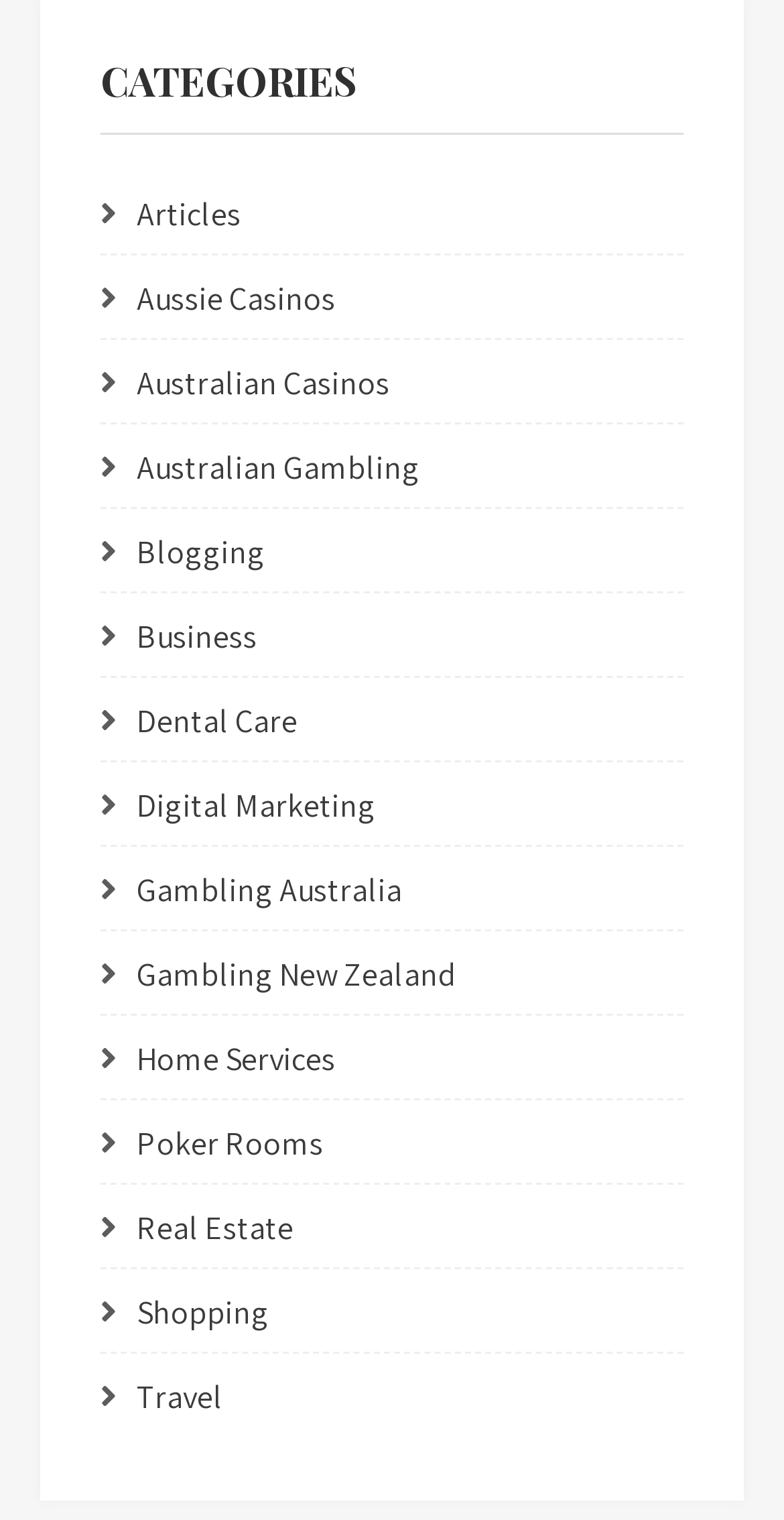How many categories are related to gambling?
Look at the screenshot and provide an in-depth answer.

I counted the number of links that have the word 'Gambling' or 'Casinos' in them, and there are 4 categories related to gambling.